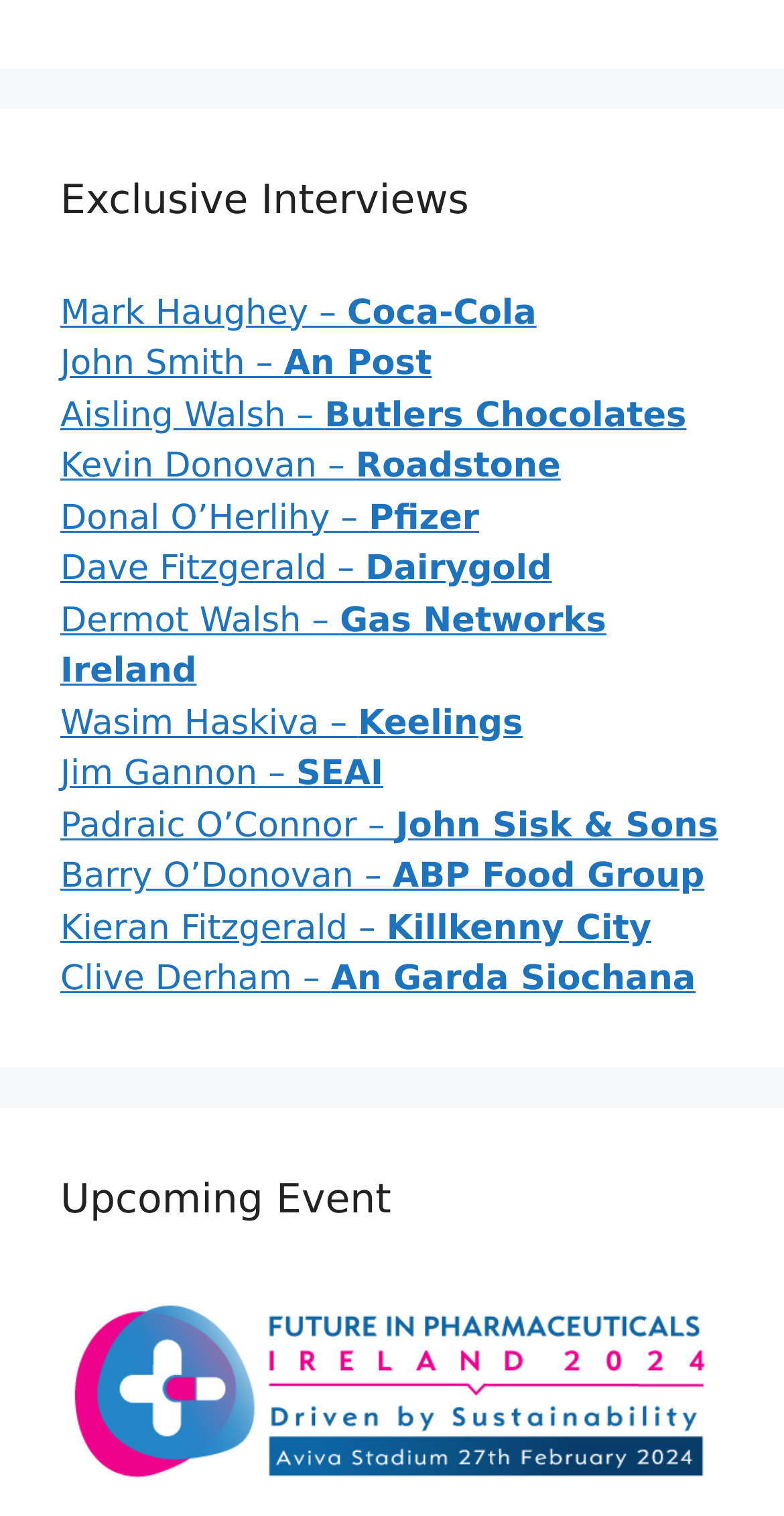Please identify the bounding box coordinates for the region that you need to click to follow this instruction: "Read John Smith's interview".

[0.077, 0.227, 0.551, 0.254]